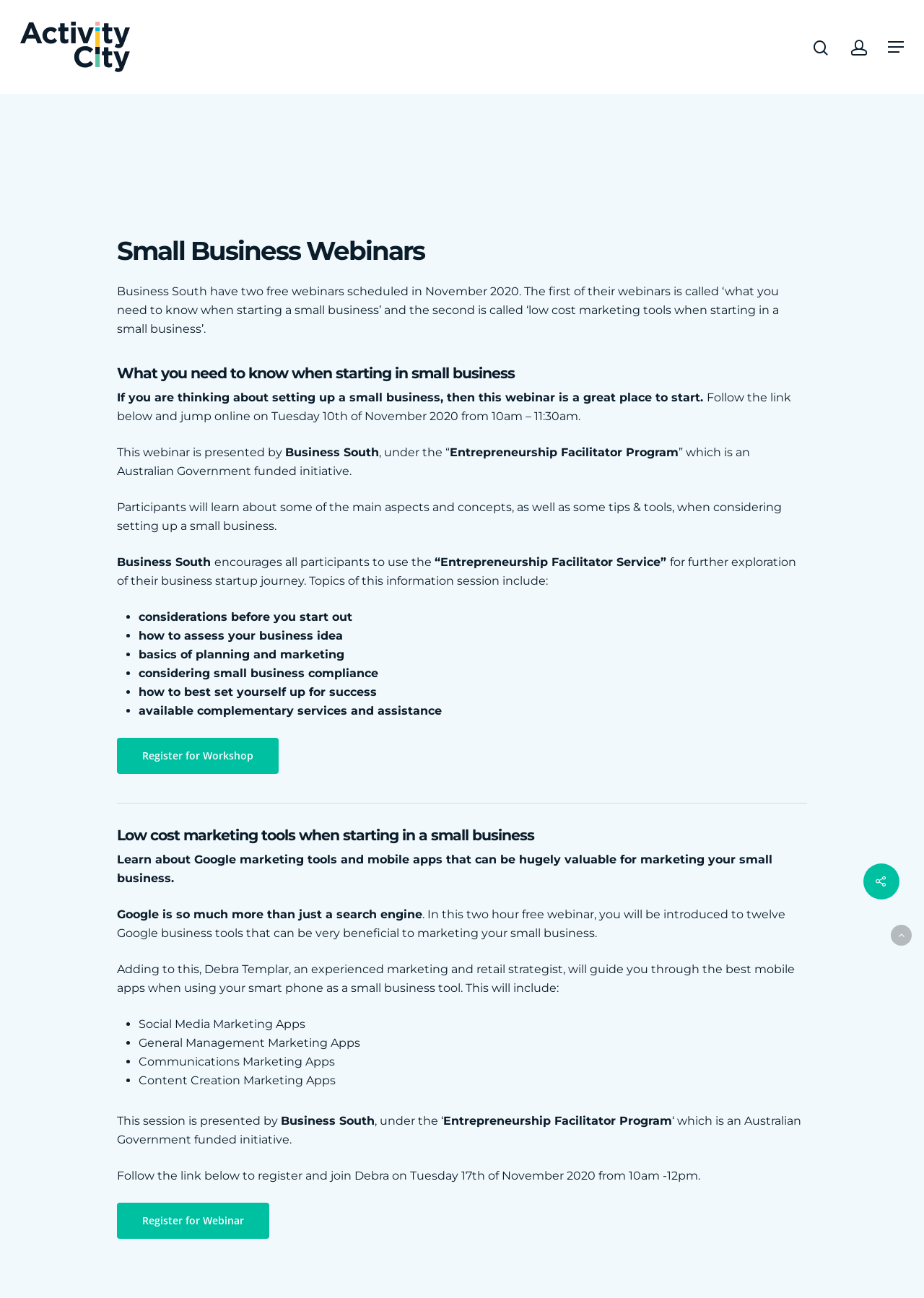Use the information in the screenshot to answer the question comprehensively: What is the topic of the first webinar?

The first webinar is about 'what you need to know when starting a small business', which is indicated by the heading 'What you need to know when starting in small business' and the description 'If you are thinking about setting up a small business, then this webinar is a great place to start.'